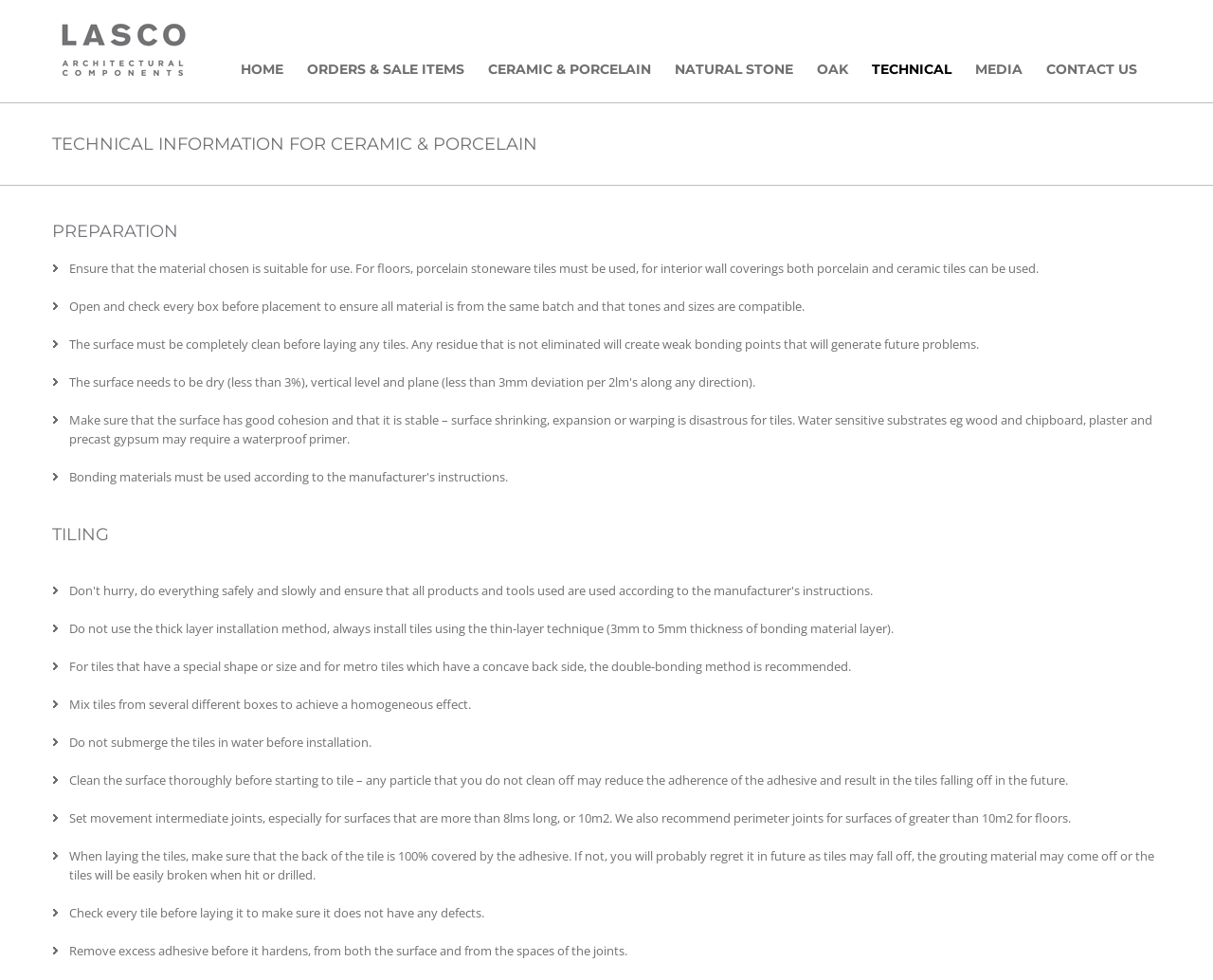Please mark the clickable region by giving the bounding box coordinates needed to complete this instruction: "Click on TECHNICAL".

[0.719, 0.0, 0.784, 0.104]